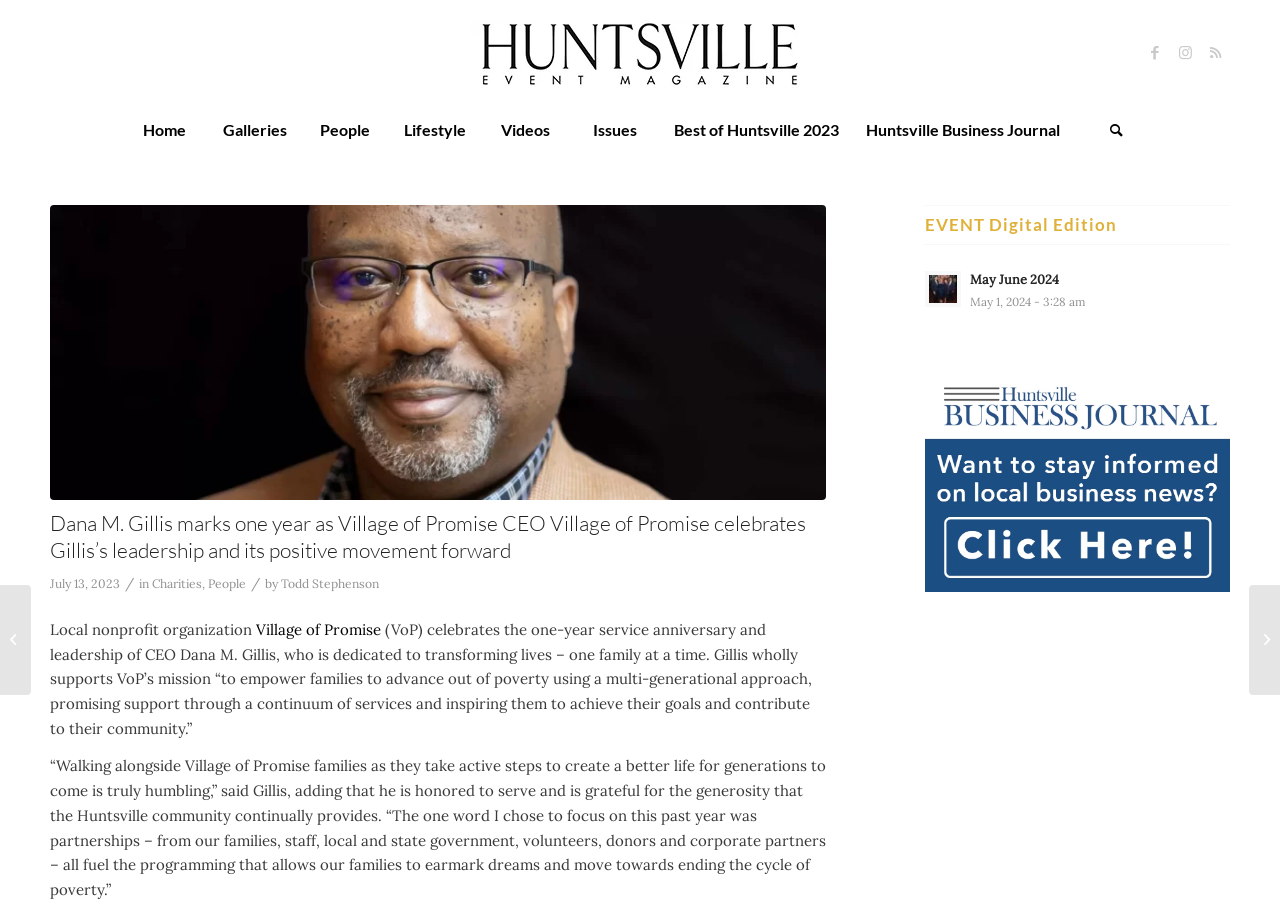Can you specify the bounding box coordinates for the region that should be clicked to fulfill this instruction: "Read the article about Dana M. Gillis".

[0.039, 0.557, 0.645, 0.661]